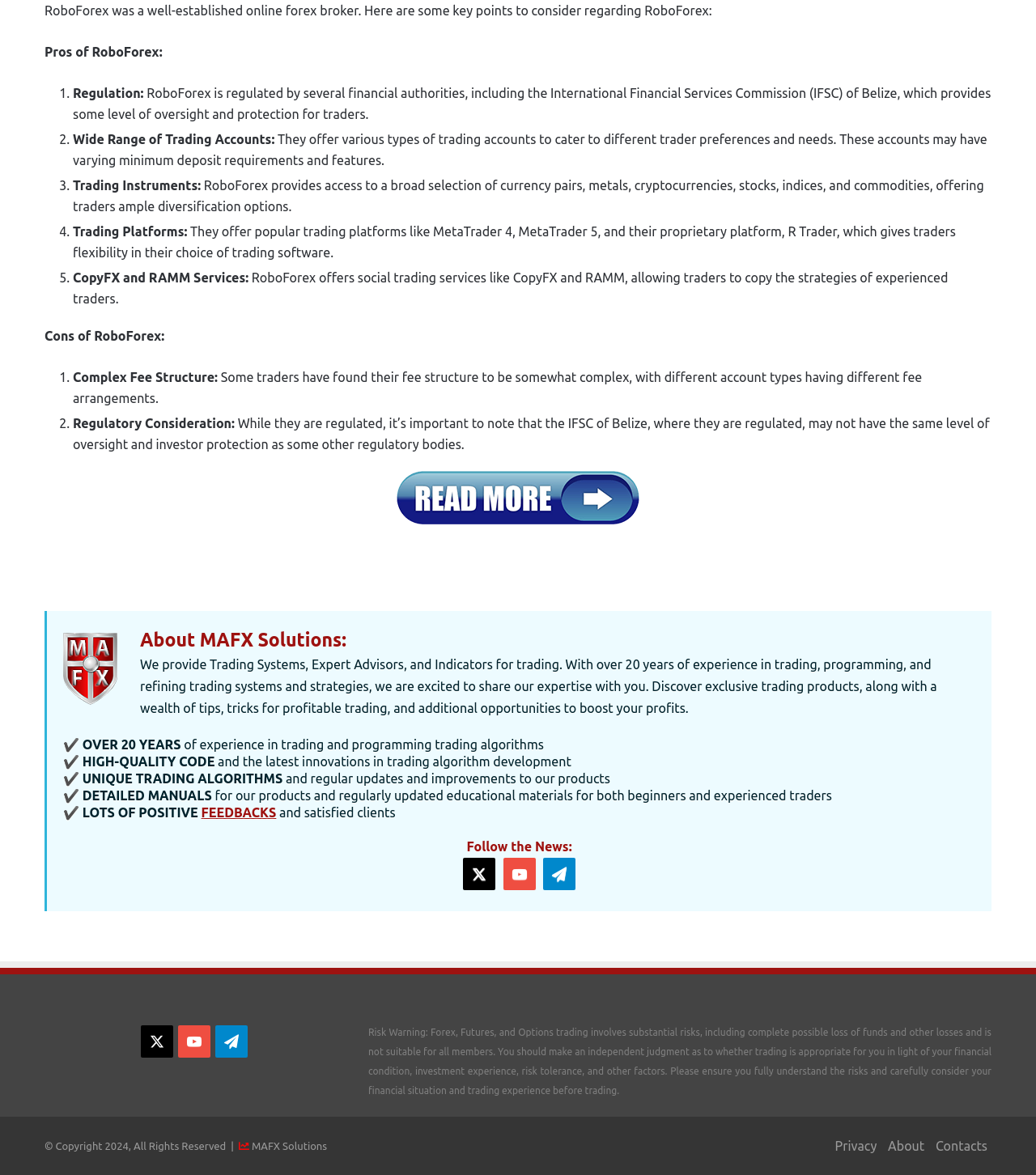Look at the image and write a detailed answer to the question: 
How many social media platforms are mentioned?

The webpage mentions three social media platforms: Twitter, YouTube, and Telegram, where users can follow the news and updates from MAFX Solutions.